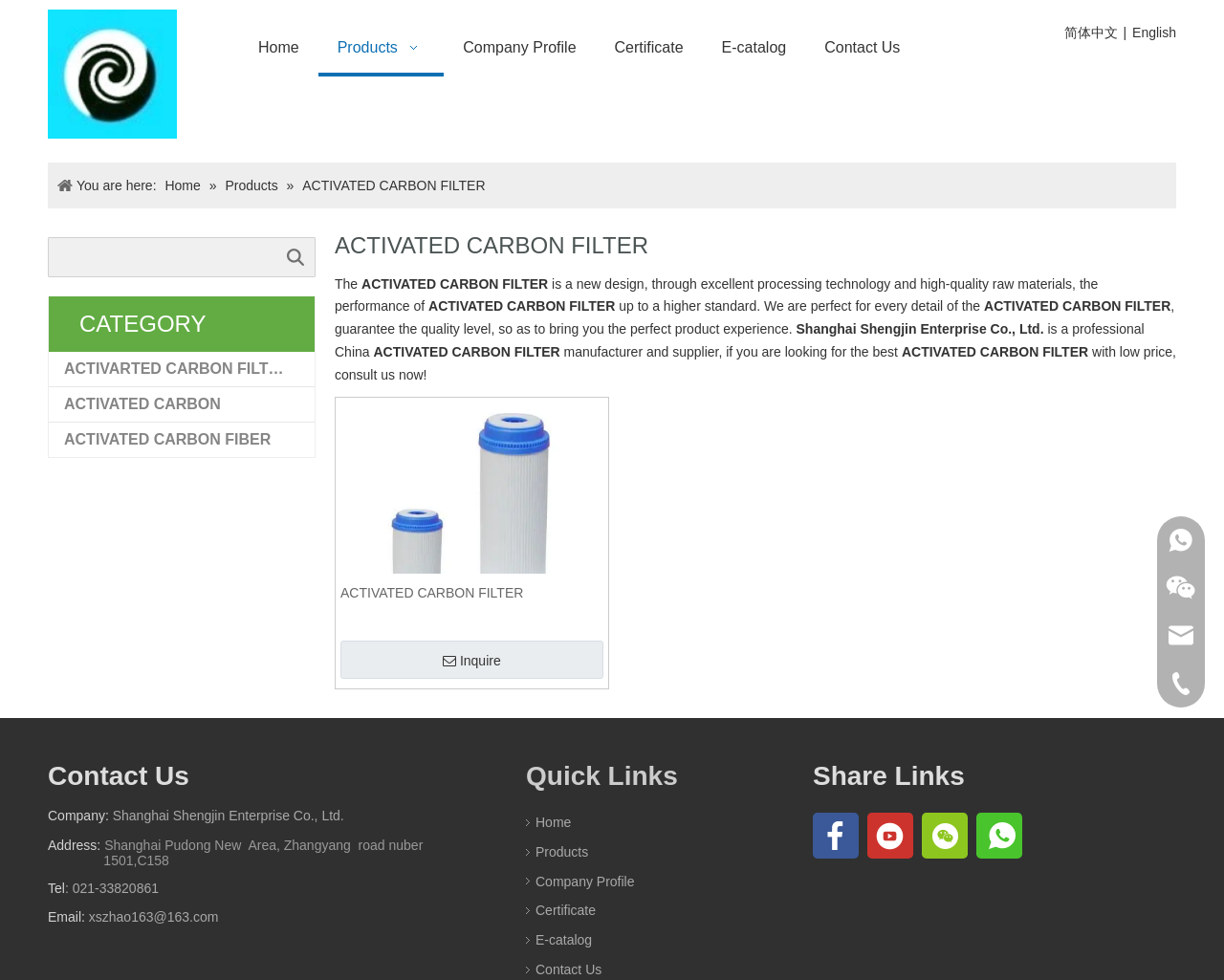What is the product category?
Please give a detailed and thorough answer to the question, covering all relevant points.

I found the product category by looking at the headings on the webpage. There is a heading that says 'CATEGORY' and below it, there are links to different product categories, including 'ACTIVATED CARBON FILTER'.